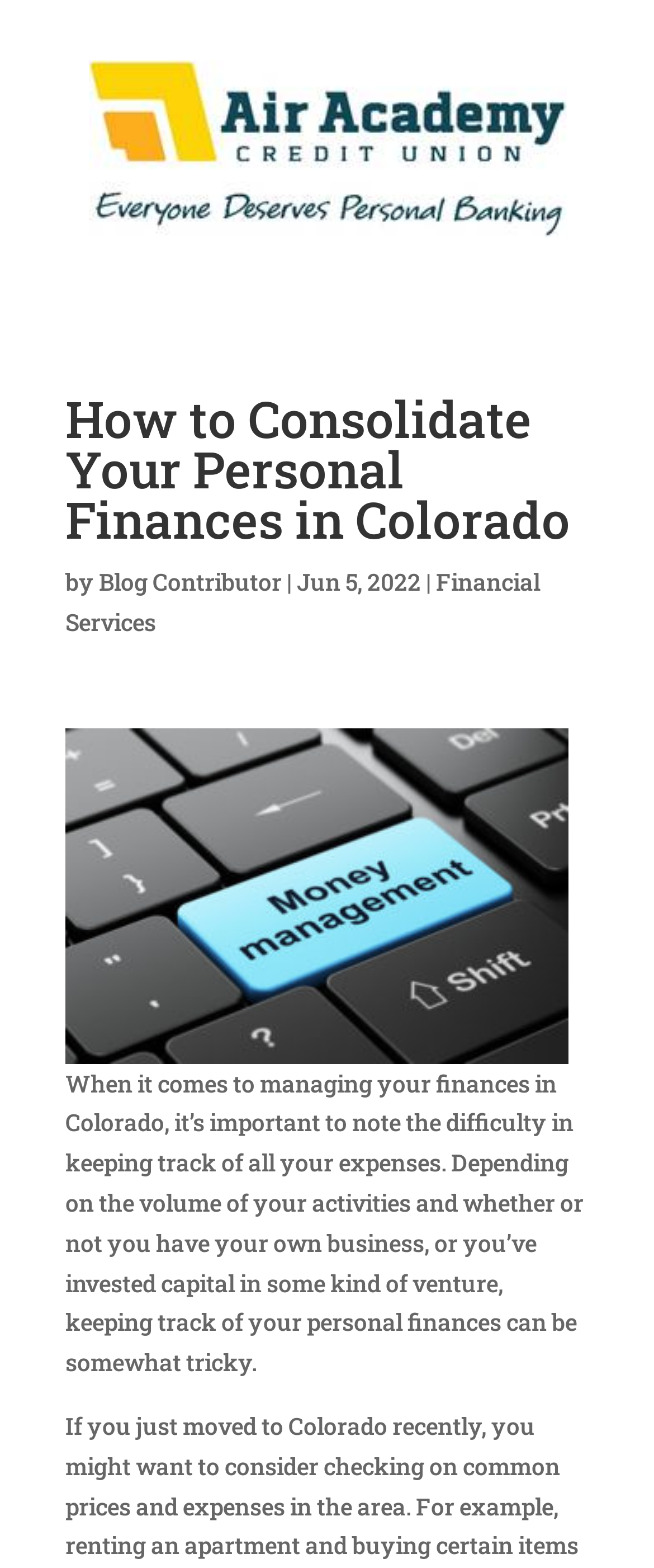Please extract the webpage's main title and generate its text content.

How to Consolidate Your Personal Finances in Colorado